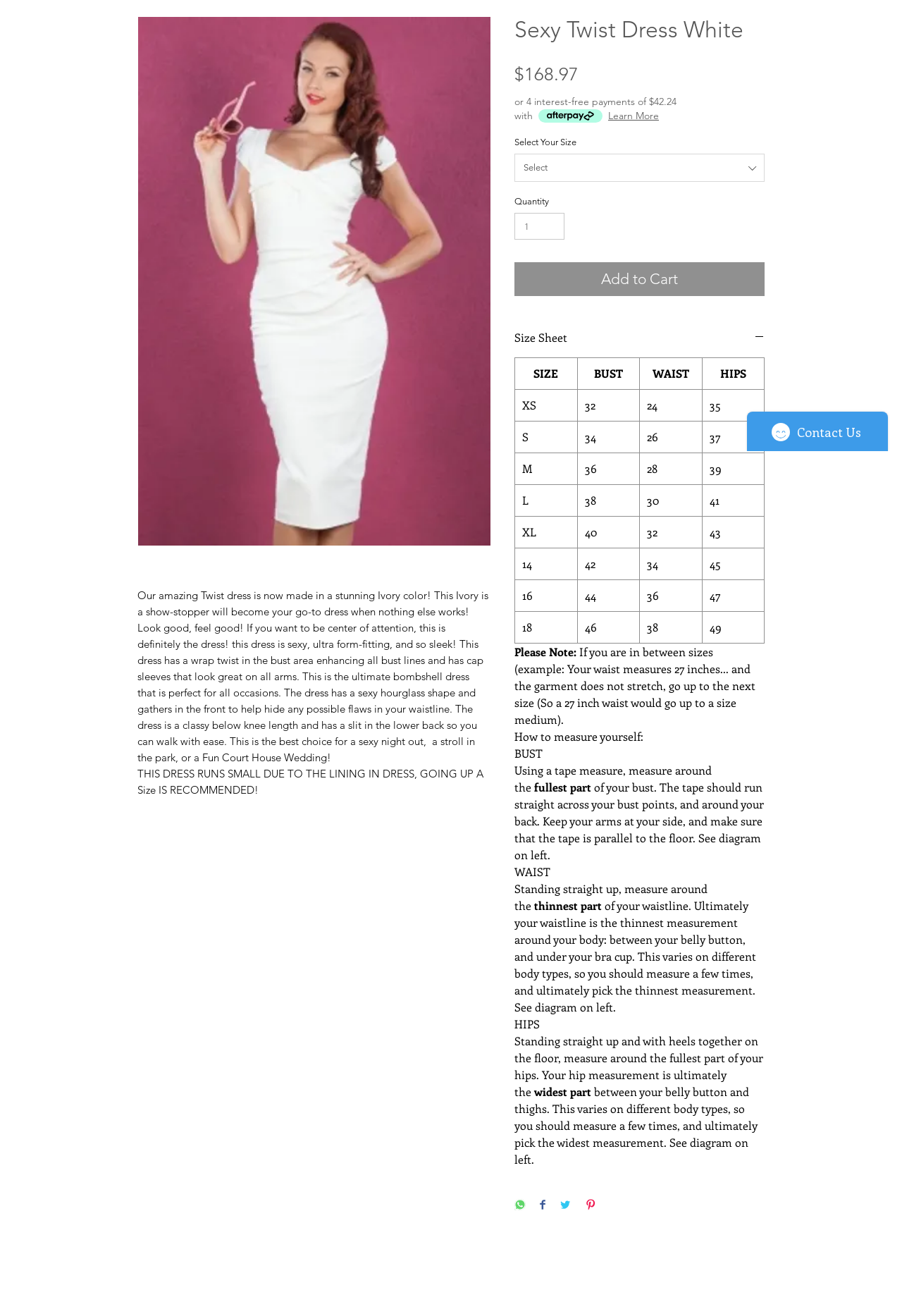Provide the bounding box coordinates of the HTML element this sentence describes: "Select".

[0.57, 0.089, 0.848, 0.111]